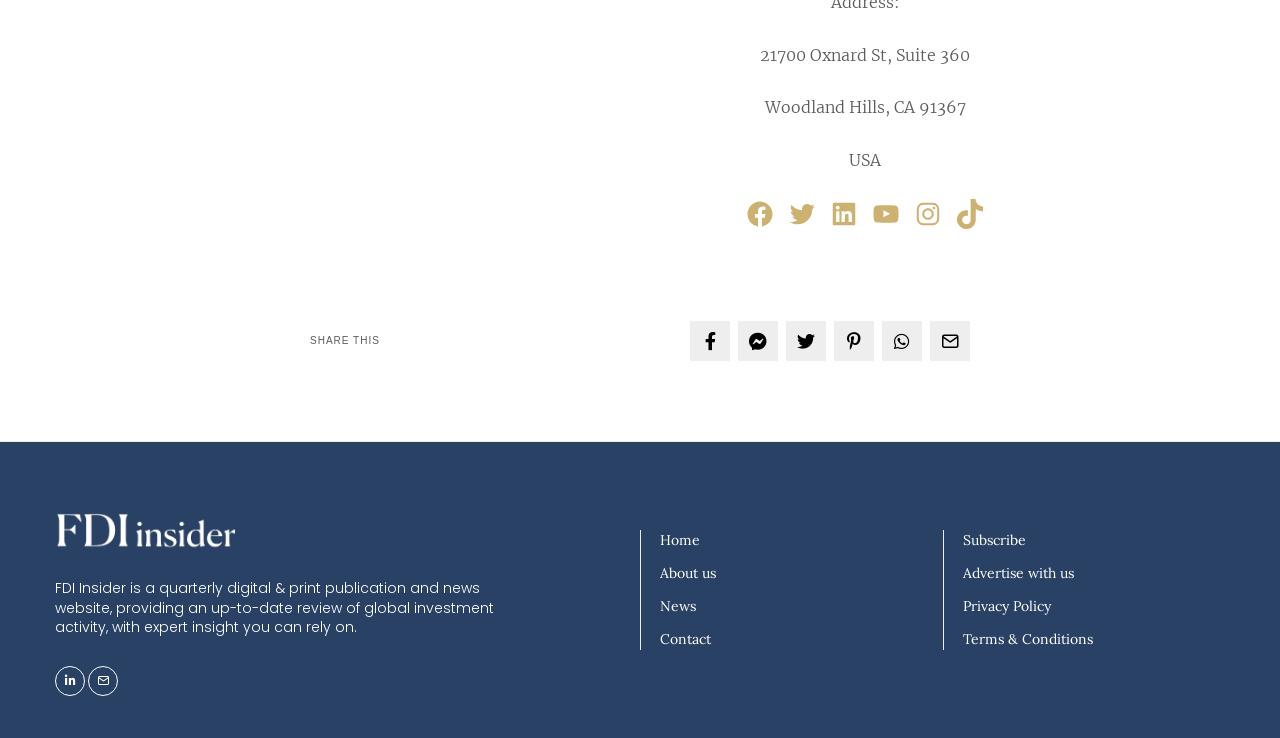Identify the bounding box coordinates of the clickable section necessary to follow the following instruction: "Go to Home page". The coordinates should be presented as four float numbers from 0 to 1, i.e., [left, top, right, bottom].

[0.516, 0.719, 0.547, 0.744]